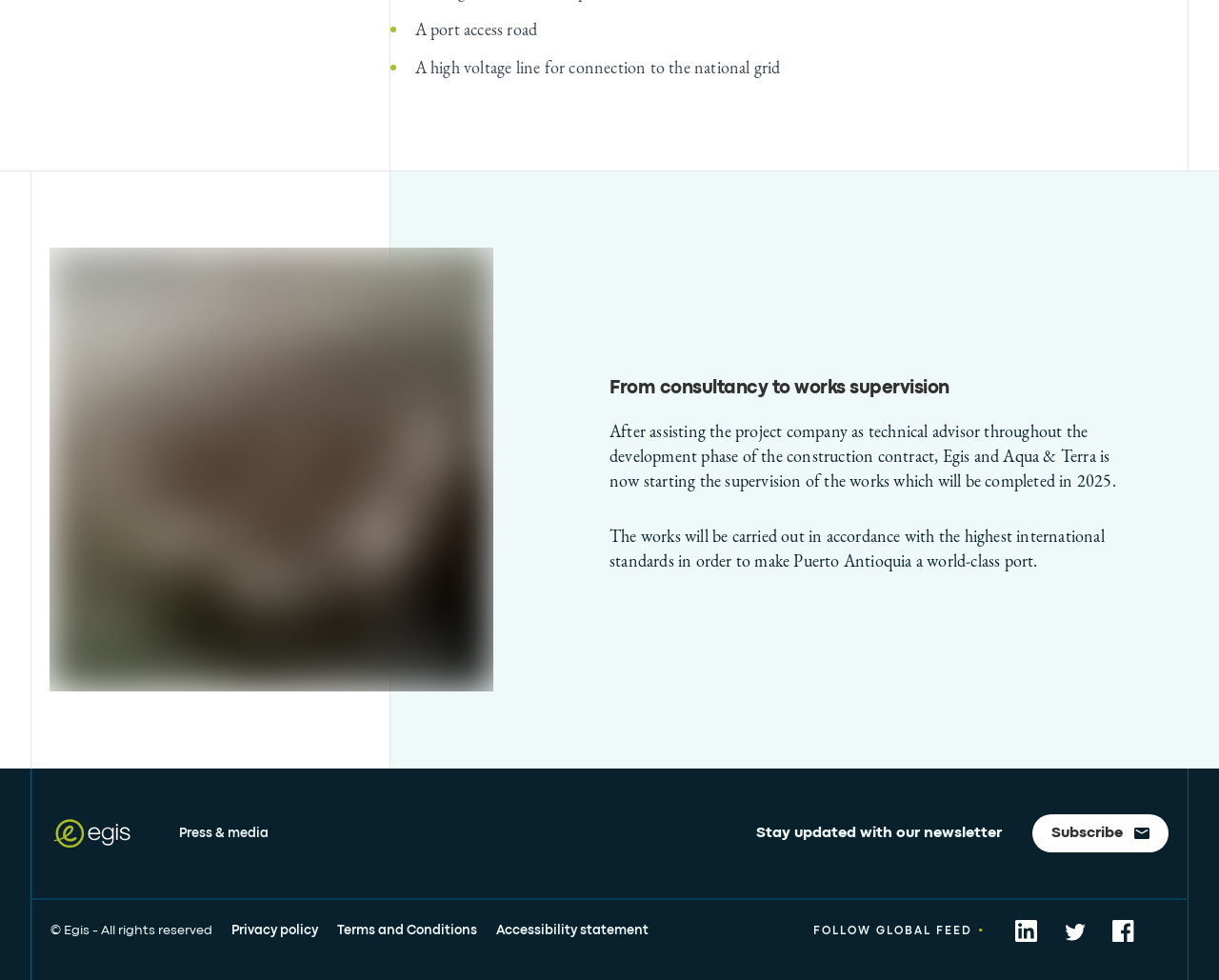What is the name of the port mentioned in the webpage?
Offer a detailed and exhaustive answer to the question.

The name of the port mentioned in the webpage is Puerto Antioquia, as mentioned in the image description '©Puerto Antioquia'.